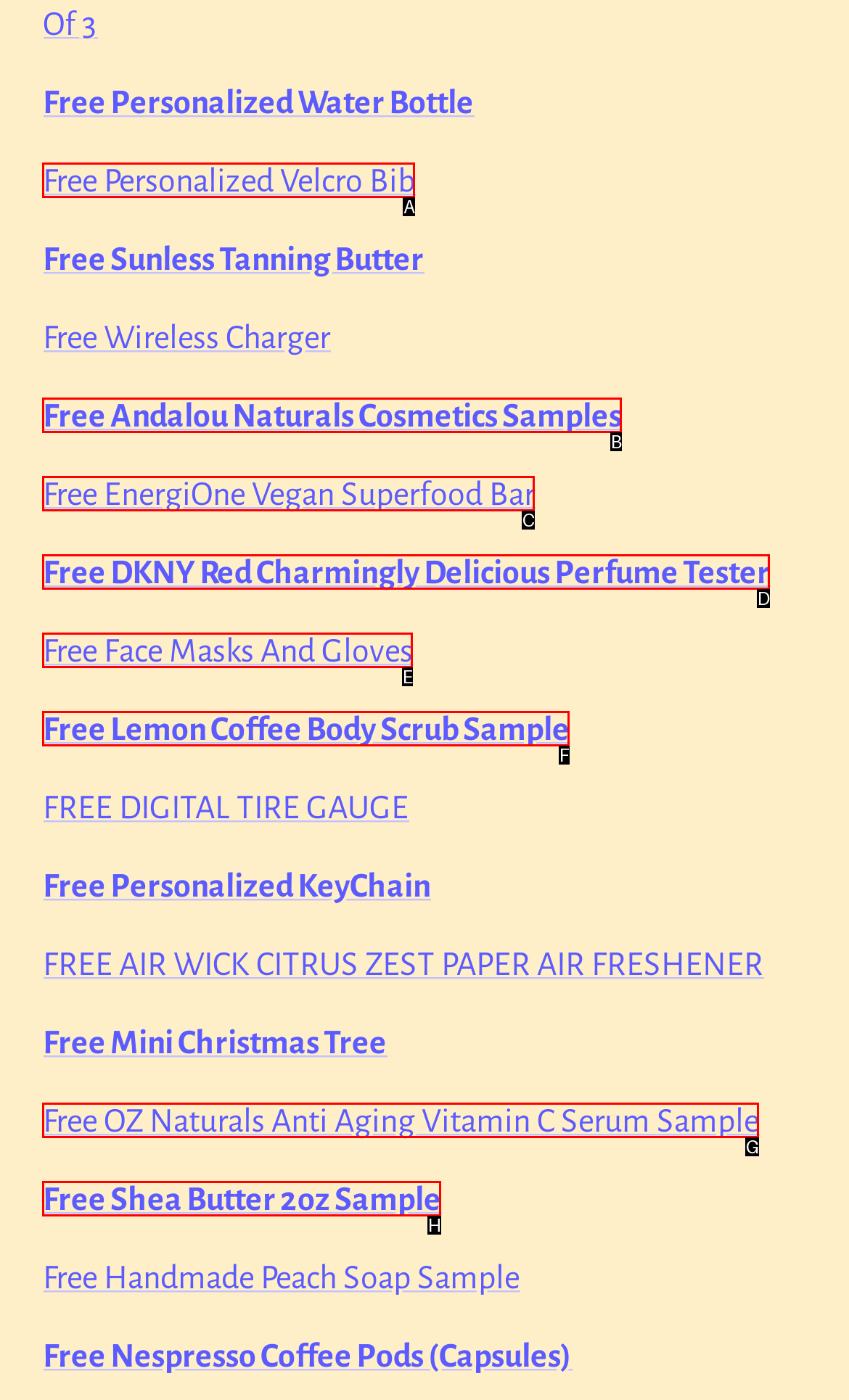From the given choices, determine which HTML element matches the description: Free EnergiOne Vegan Superfood Bar. Reply with the appropriate letter.

C